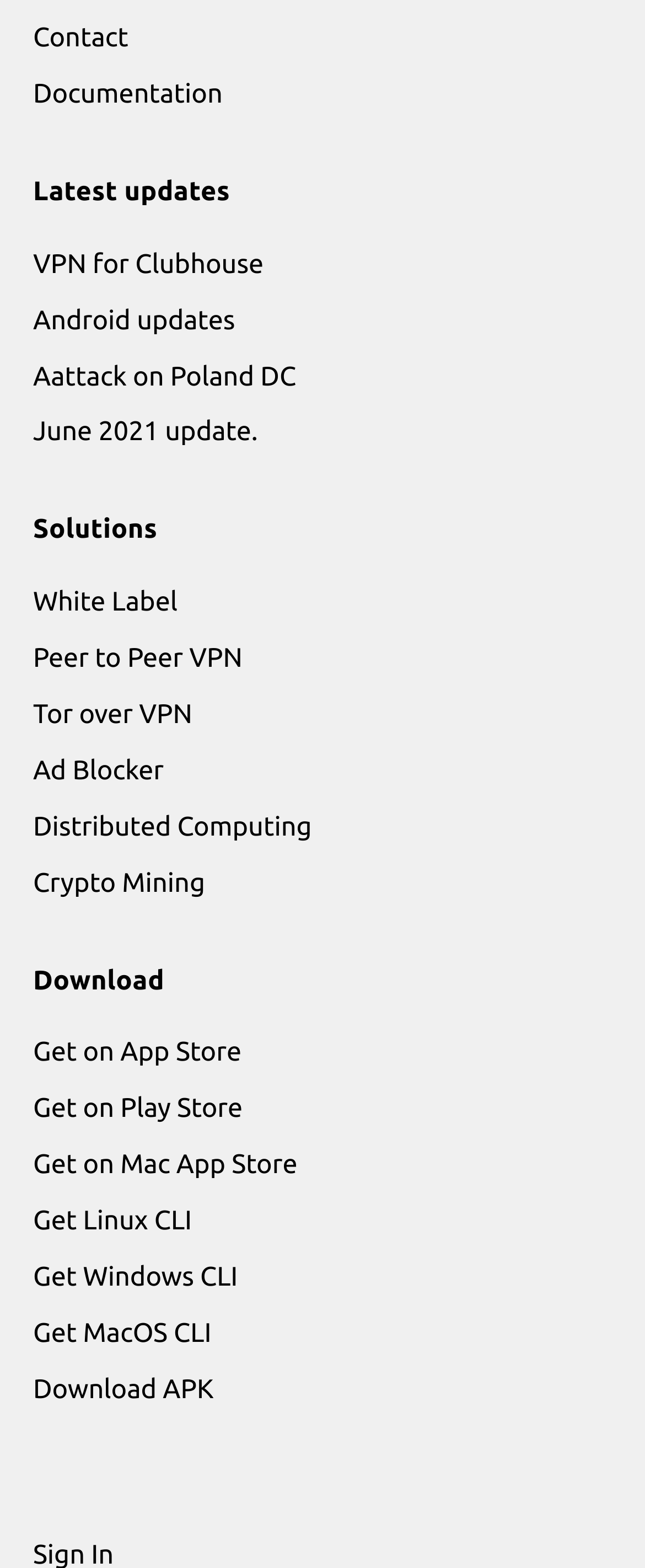Identify the bounding box coordinates of the specific part of the webpage to click to complete this instruction: "View latest updates".

[0.051, 0.111, 0.949, 0.135]